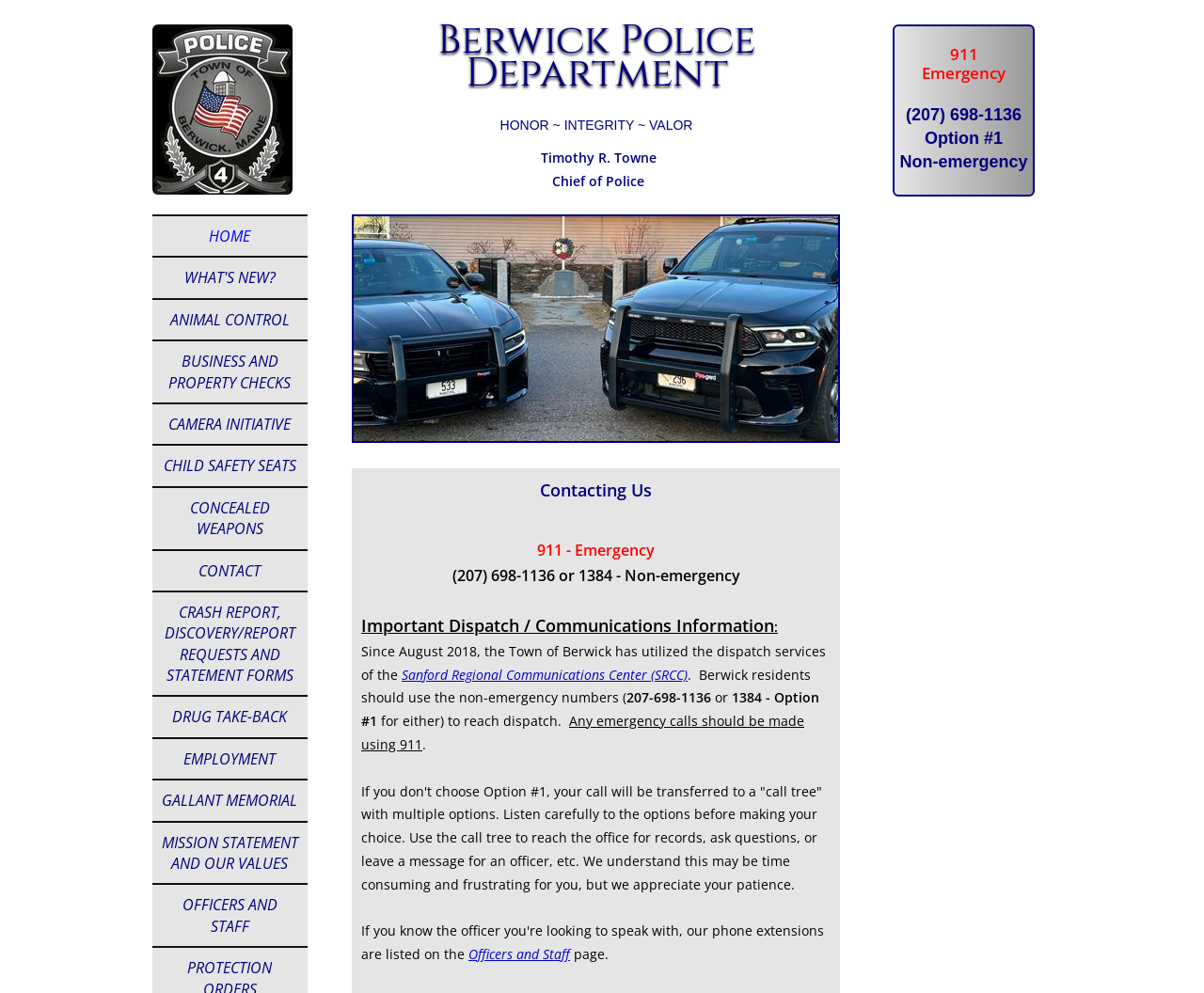Please locate the bounding box coordinates of the element that needs to be clicked to achieve the following instruction: "Click the '911' heading". The coordinates should be four float numbers between 0 and 1, i.e., [left, top, right, bottom].

[0.743, 0.045, 0.858, 0.064]